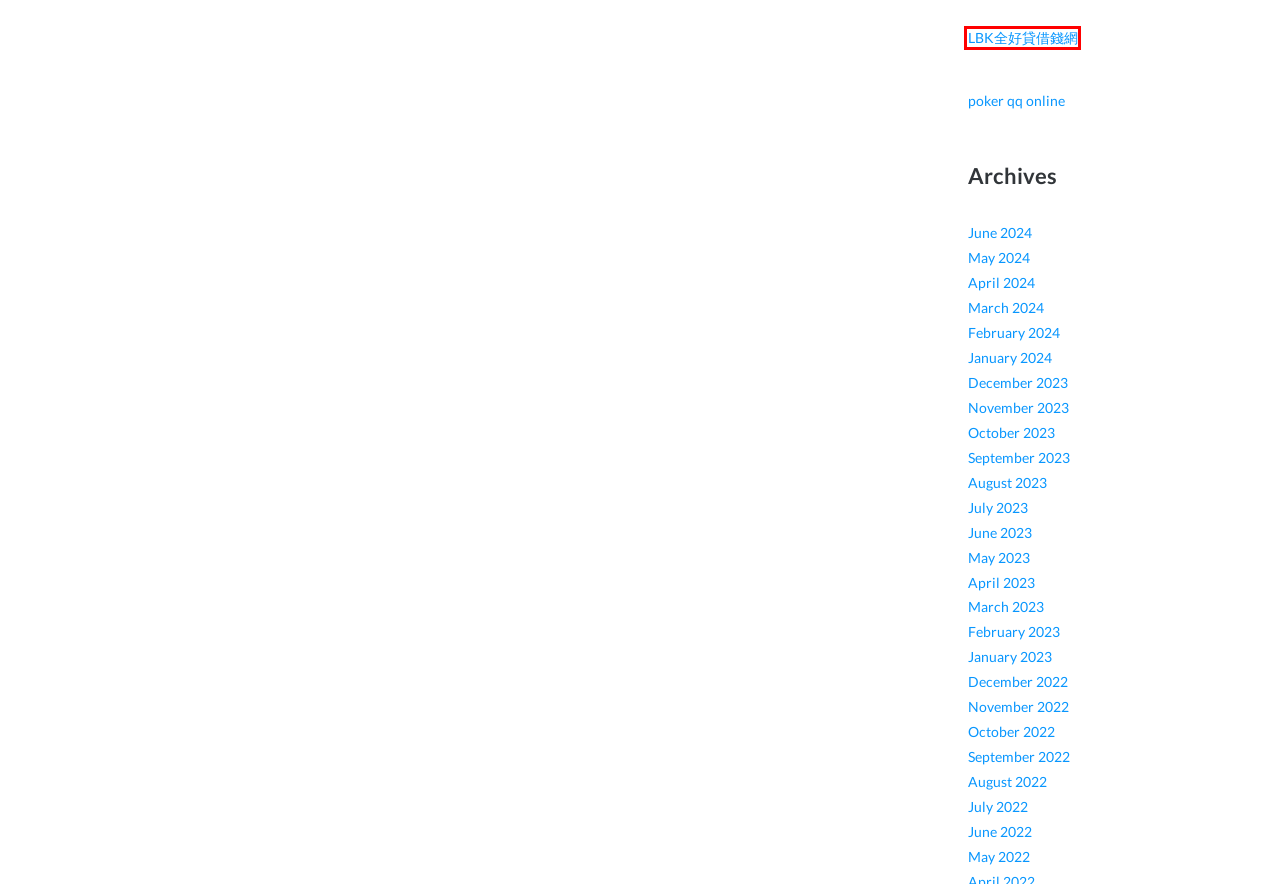A screenshot of a webpage is given with a red bounding box around a UI element. Choose the description that best matches the new webpage shown after clicking the element within the red bounding box. Here are the candidates:
A. 【LBK全好貸】借錢網-免費註冊借款-線上小額借貸
B. June 2023 – 704631
C. May 2024 – 704631
D. February 2024 – 704631
E. September 2022 – 704631
F. December 2023 – 704631
G. May 2023 – 704631
H. June 2022 – 704631

A